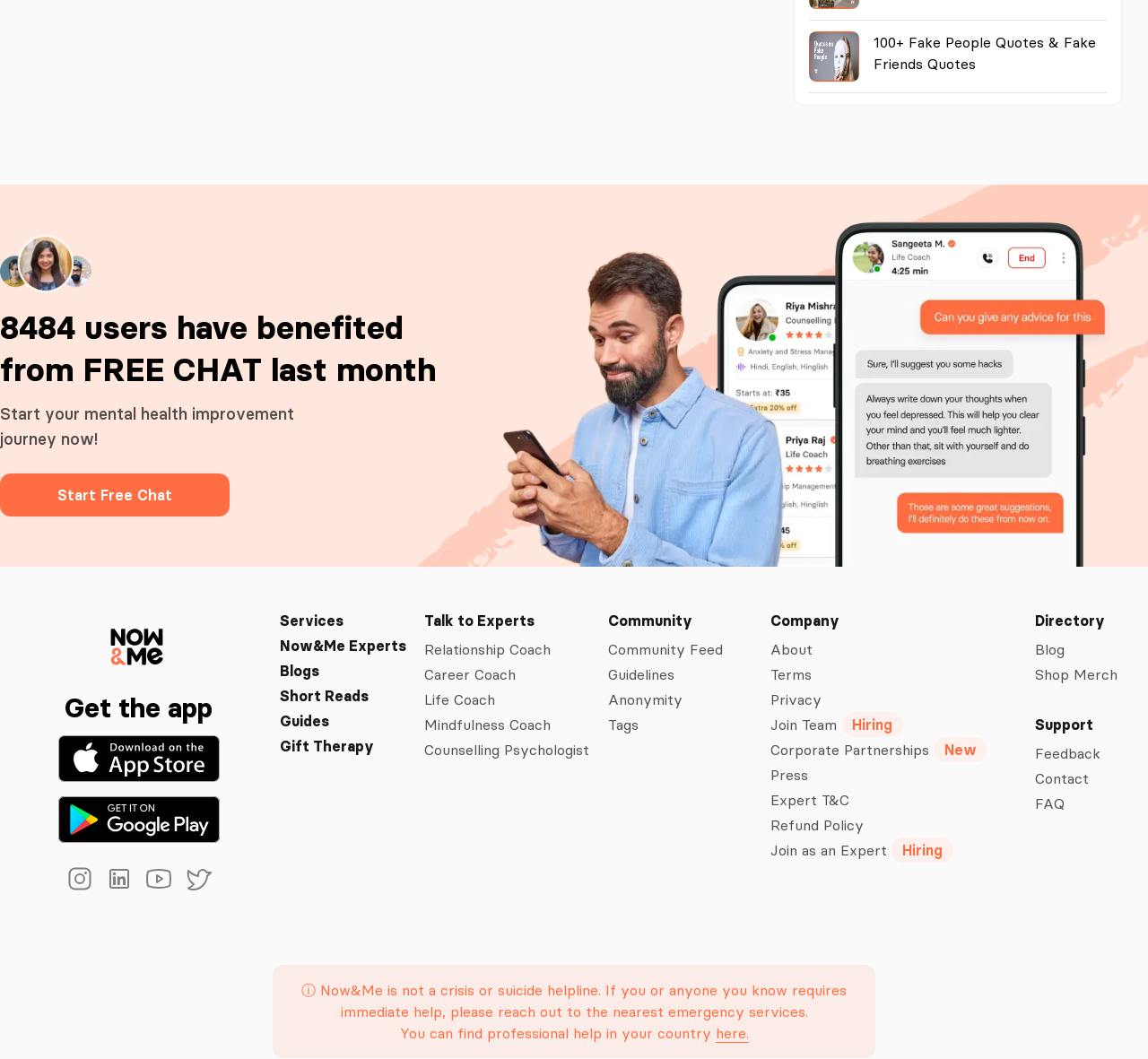Using the image as a reference, answer the following question in as much detail as possible:
What is the warning message at the bottom of the page?

The warning message at the bottom of the page states that 'Now&Me is not a crisis or suicide helpline. If you or anyone you know requires immediate help, please reach out to the nearest emergency services.' This message is likely intended to inform users that the platform is not a substitute for emergency services.